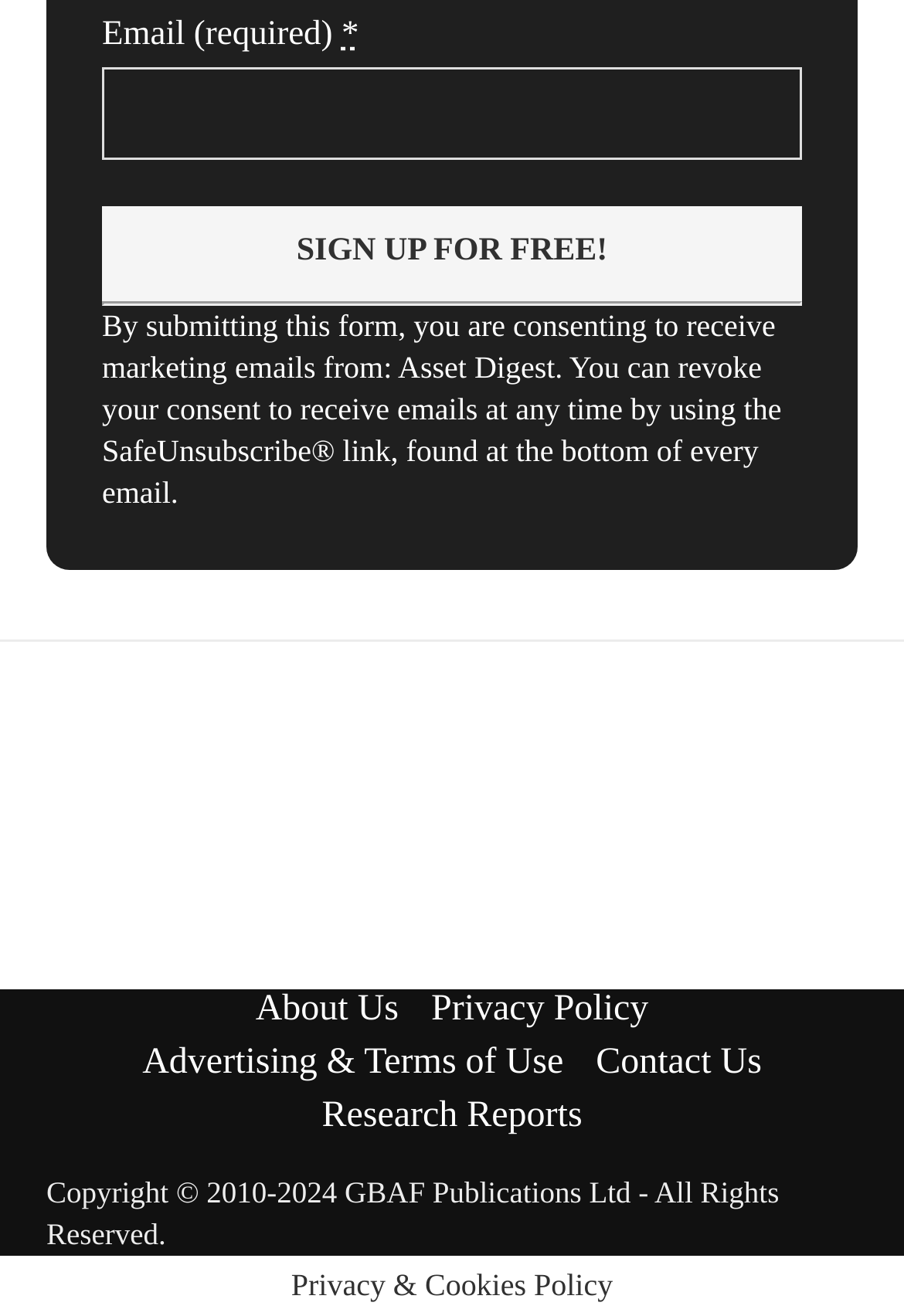Identify the bounding box of the UI component described as: "About Us".

[0.283, 0.752, 0.441, 0.782]